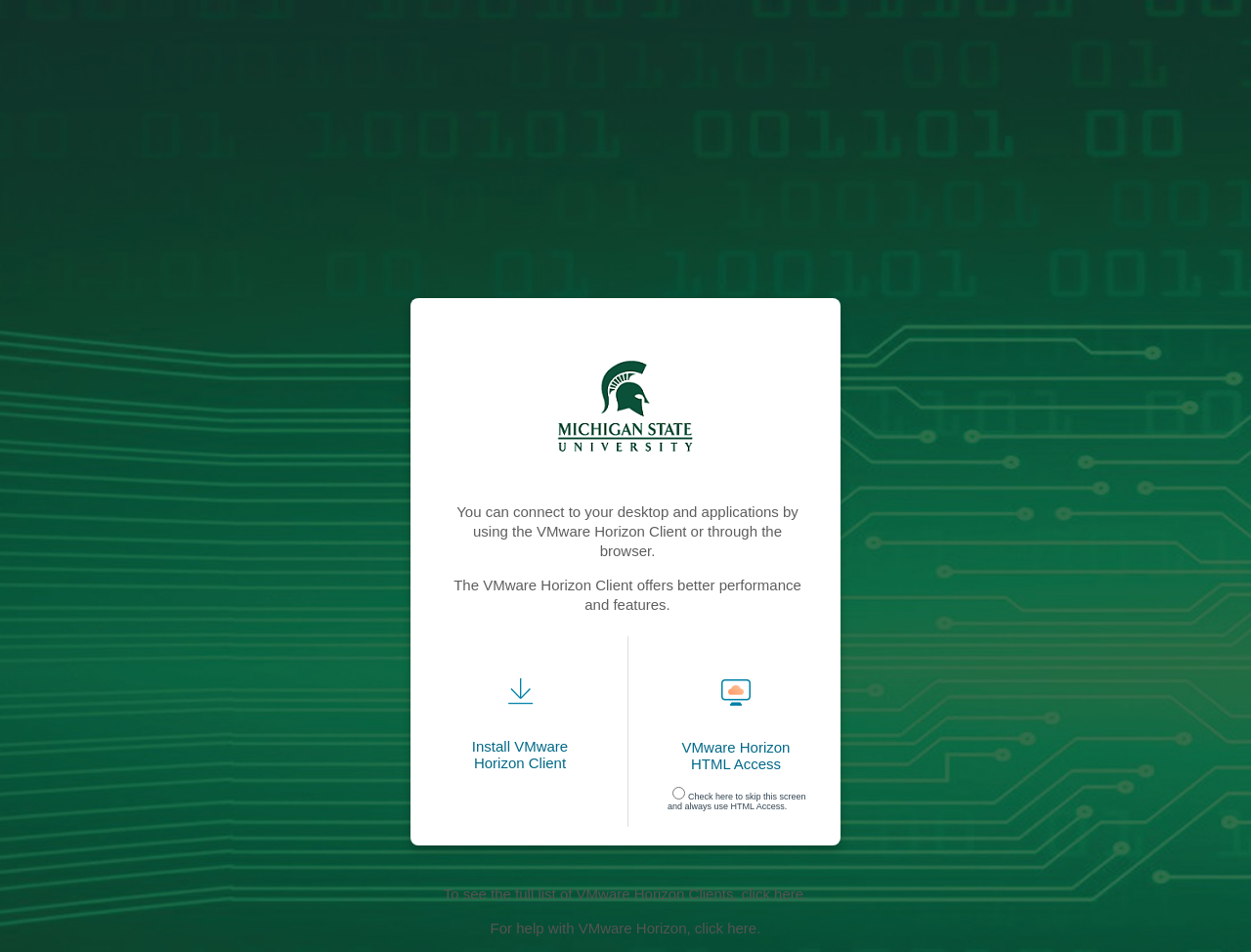Create a detailed narrative of the webpage’s visual and textual elements.

The webpage is titled "VMware Horizon" and features the company's logo at the top center of the page. Below the logo, there is a brief introduction that explains how users can connect to their desktop and applications using the VMware Horizon Client or through the browser. This text is positioned near the top of the page, spanning about a quarter of the page's width.

Underneath the introduction, there are two paragraphs of text. The first paragraph highlights the benefits of using the VMware Horizon Client, which offers better performance and features. The second paragraph is not present, but there is a link to "Install VMware Horizon Client" that is accompanied by a small icon. This link is positioned slightly below the introductory text, aligned to the left.

To the right of the "Install" link, there is another link to "VMware Horizon HTML Access", which is also accompanied by a small icon. Below these links, there is a radio button that allows users to skip this screen and always use HTML Access. This radio button is unchecked by default.

At the bottom of the page, there are two more links. The first link allows users to view the full list of VMware Horizon Clients, while the second link provides help with VMware Horizon. These links are positioned near the bottom of the page, with the first link aligned to the left and the second link slightly to the right.